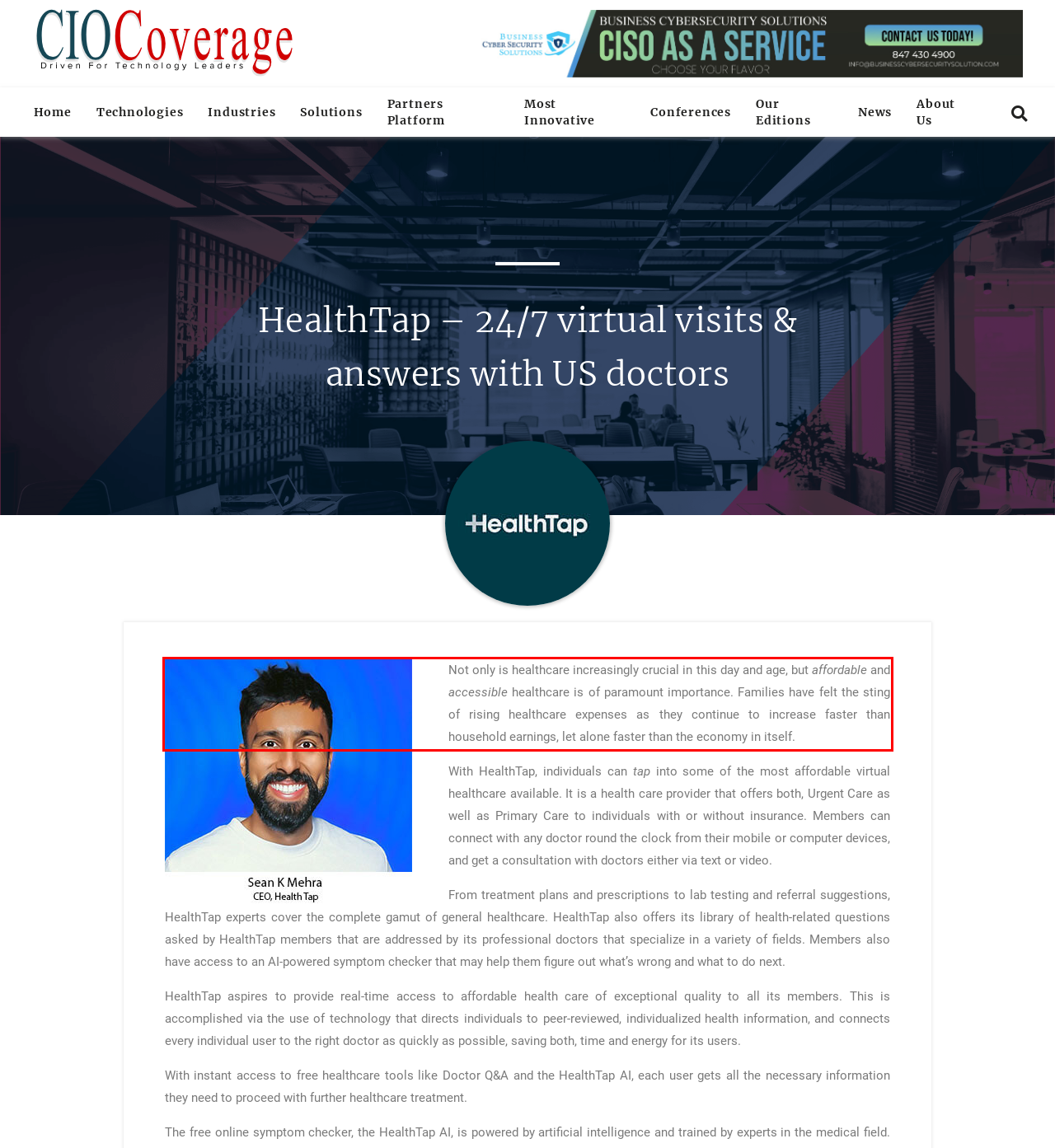Using the webpage screenshot, recognize and capture the text within the red bounding box.

Not only is healthcare increasingly crucial in this day and age, but affordable and accessible healthcare is of paramount importance. Families have felt the sting of rising healthcare expenses as they continue to increase faster than household earnings, let alone faster than the economy in itself.